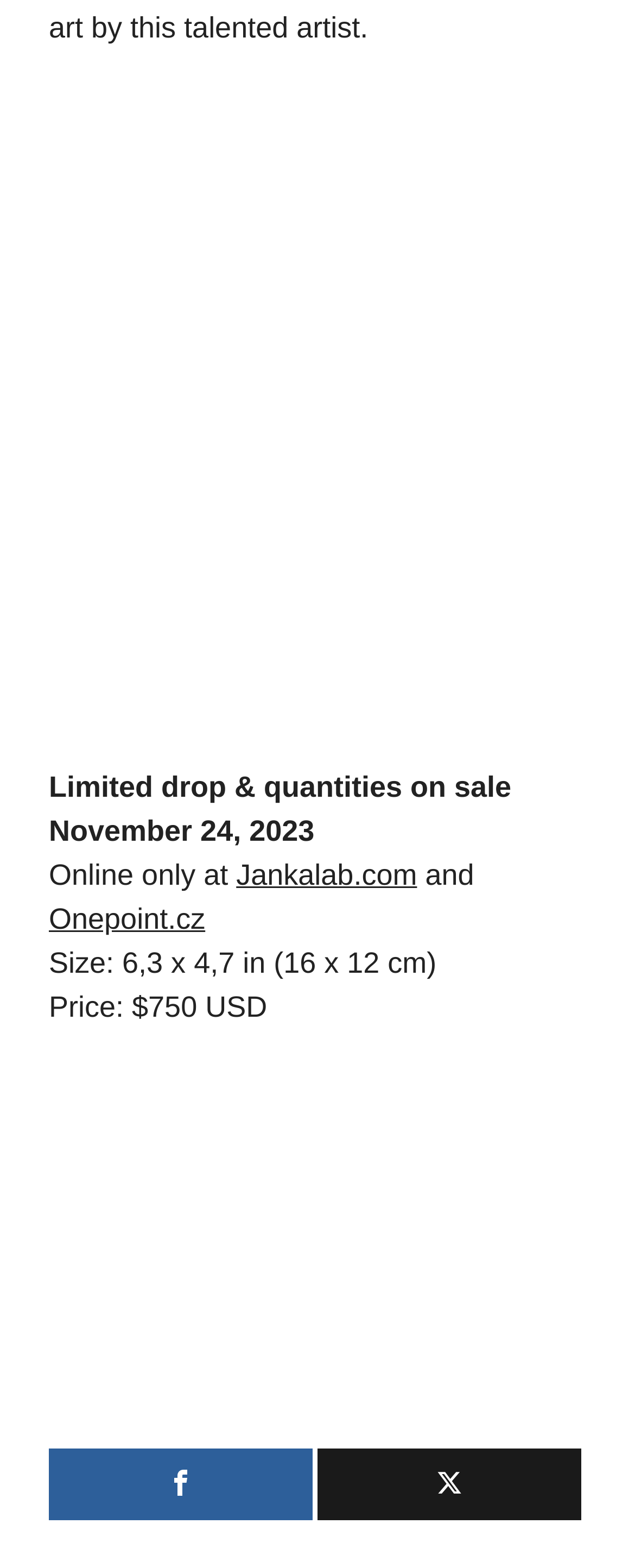What is the sale date?
Please provide a comprehensive answer based on the visual information in the image.

The sale date can be found in the first StaticText element, which says 'Limited drop & quantities on sale November 24, 2023'.